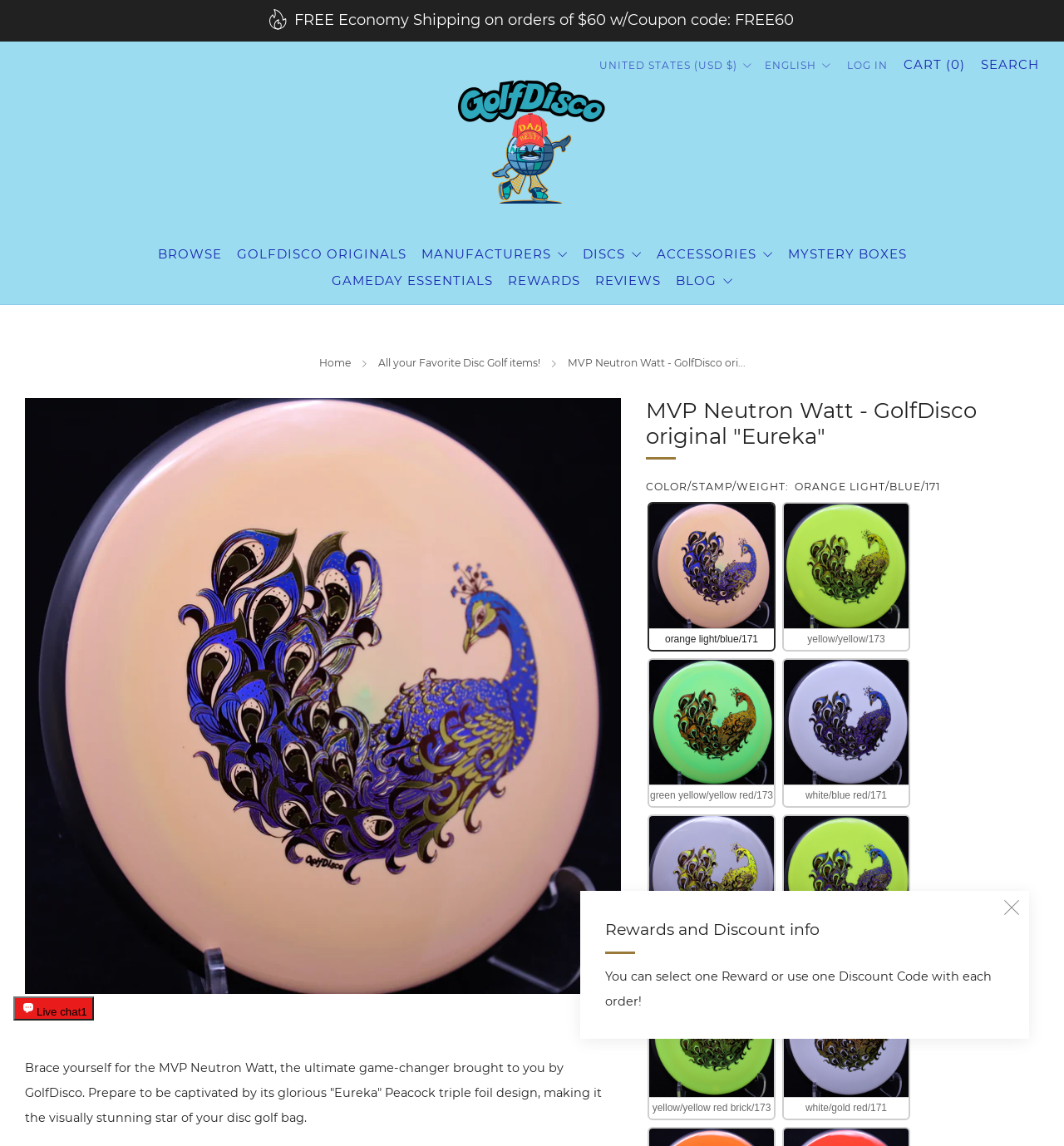Kindly determine the bounding box coordinates for the area that needs to be clicked to execute this instruction: "Select the 'MANUFACTURERS' option".

[0.396, 0.21, 0.533, 0.233]